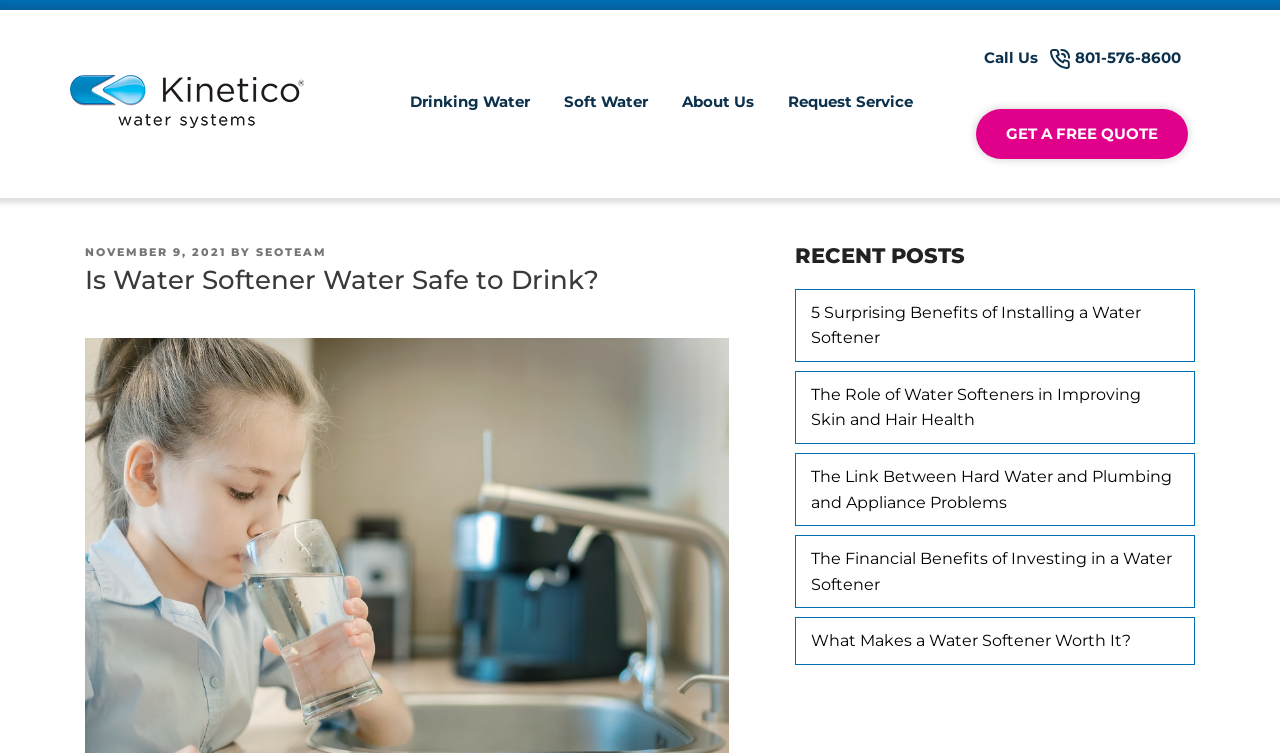What is the title of the section below the main article?
Use the screenshot to answer the question with a single word or phrase.

RECENT POSTS